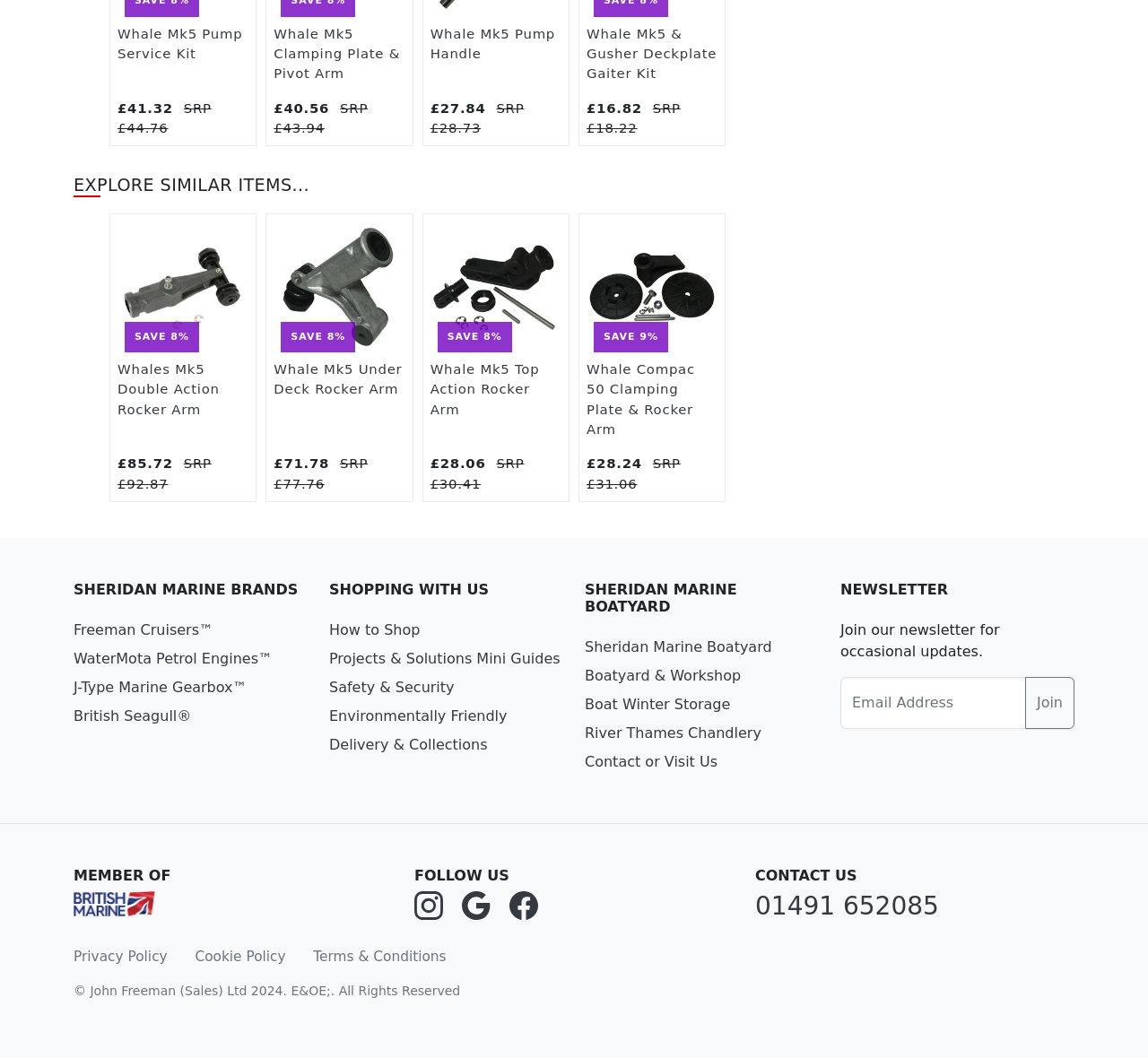Use a single word or phrase to answer the question:
What is the purpose of the 'Shopping With Us' section?

To provide information